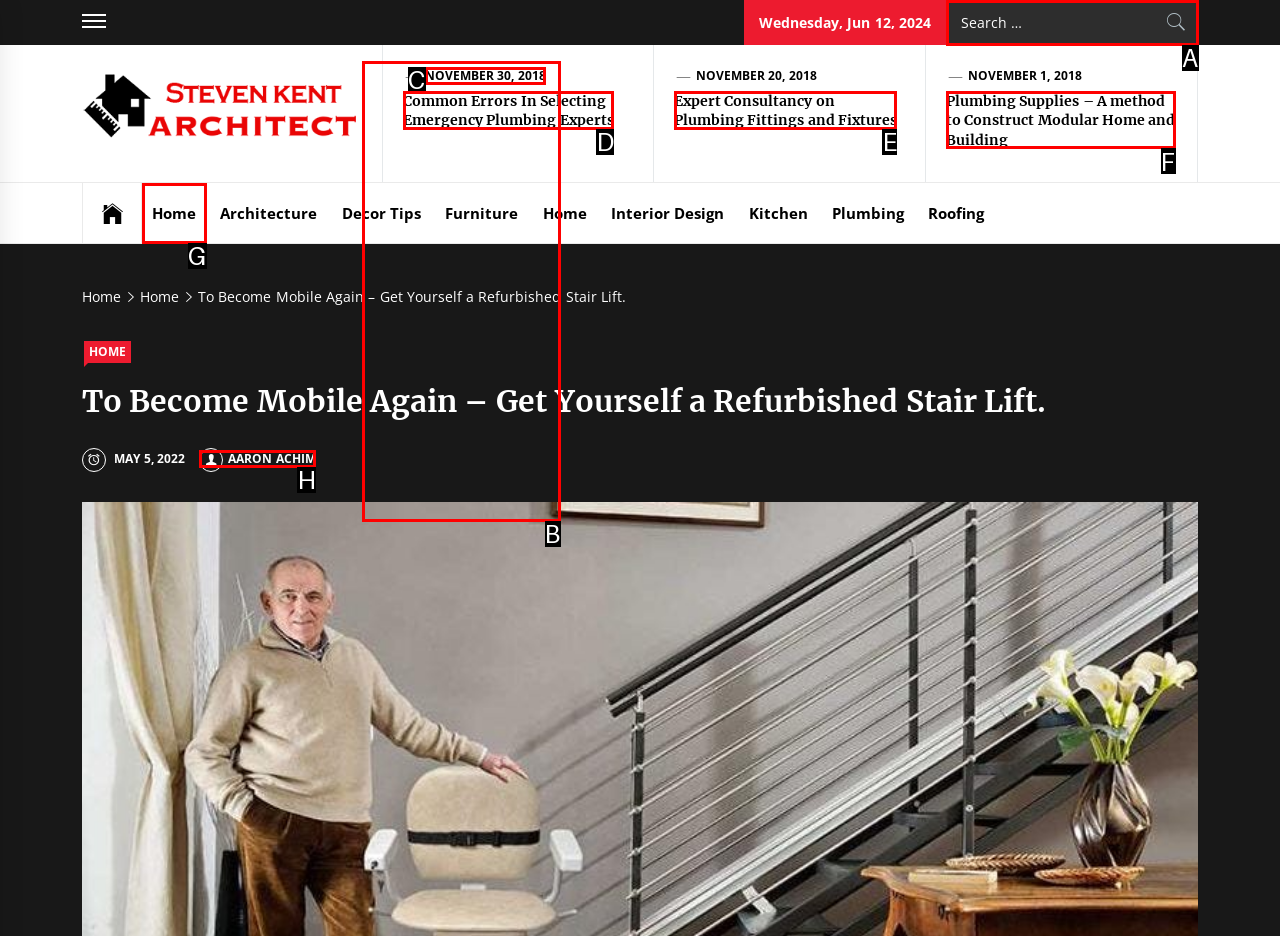Tell me the letter of the correct UI element to click for this instruction: Go to the Home page. Answer with the letter only.

G